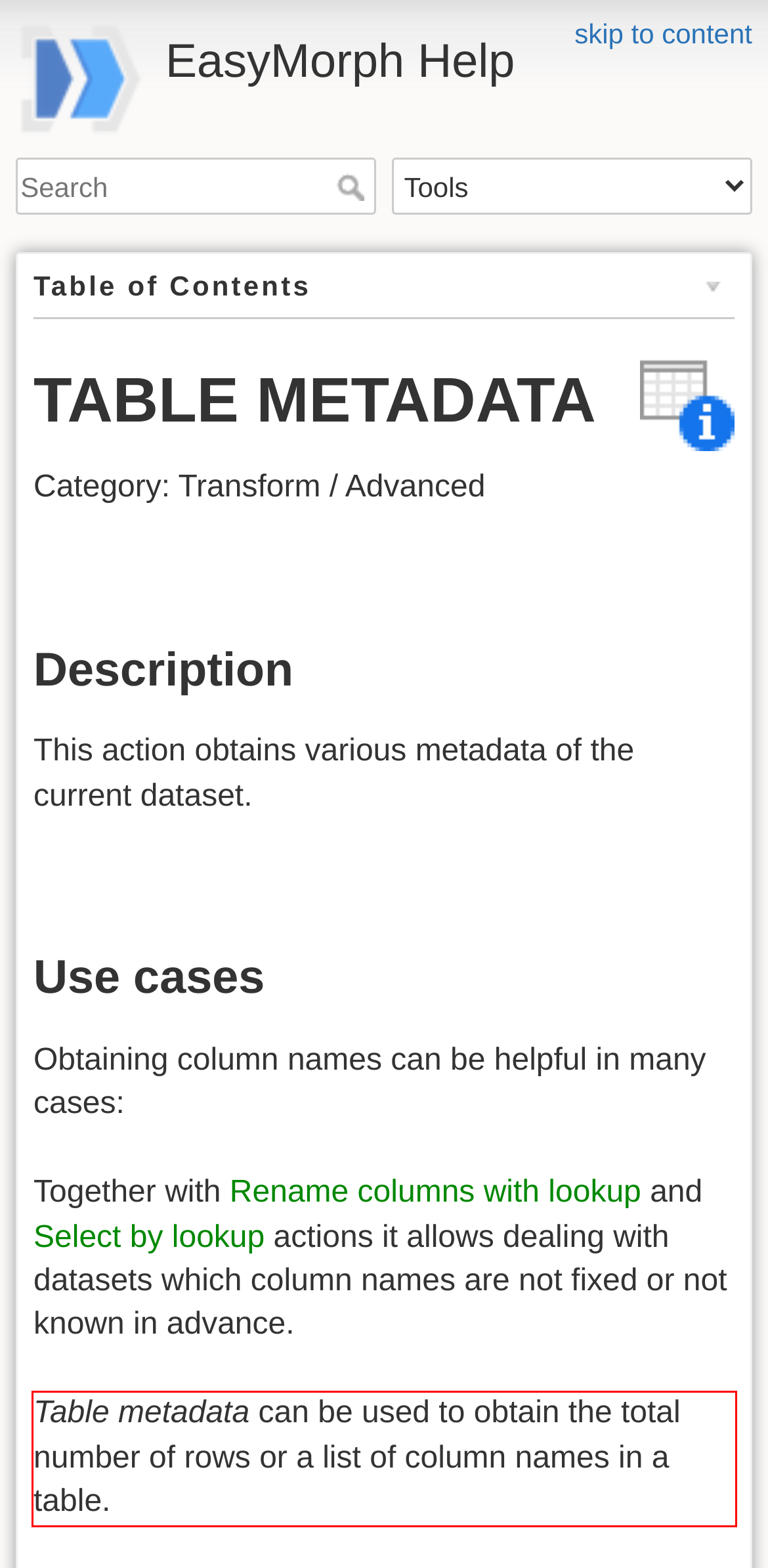Identify the text inside the red bounding box on the provided webpage screenshot by performing OCR.

Table metadata can be used to obtain the total number of rows or a list of column names in a table.